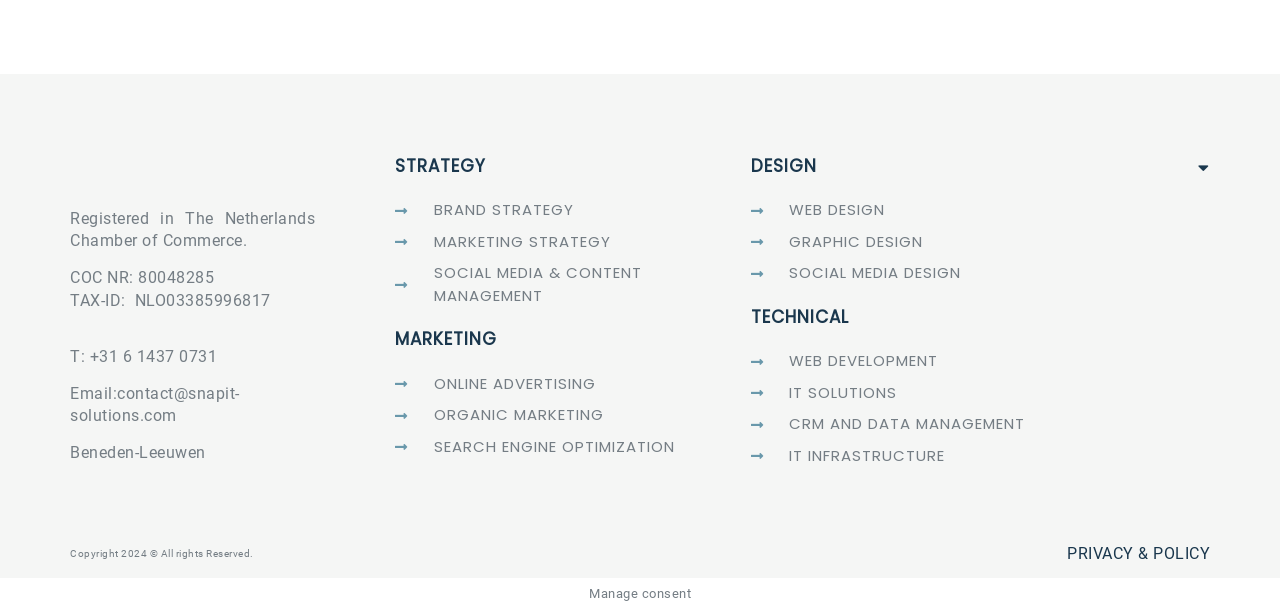Determine the bounding box coordinates of the area to click in order to meet this instruction: "Read the 'PRIVACY & POLICY' page".

[0.834, 0.89, 0.945, 0.921]